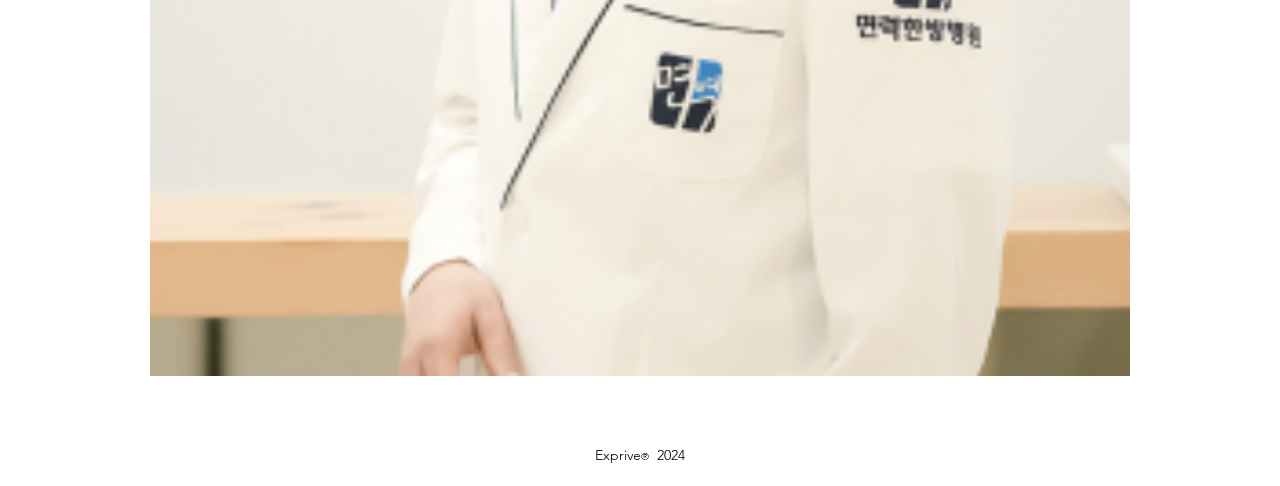Give a concise answer using only one word or phrase for this question:
How many social media platforms are listed in the Social Bar?

3